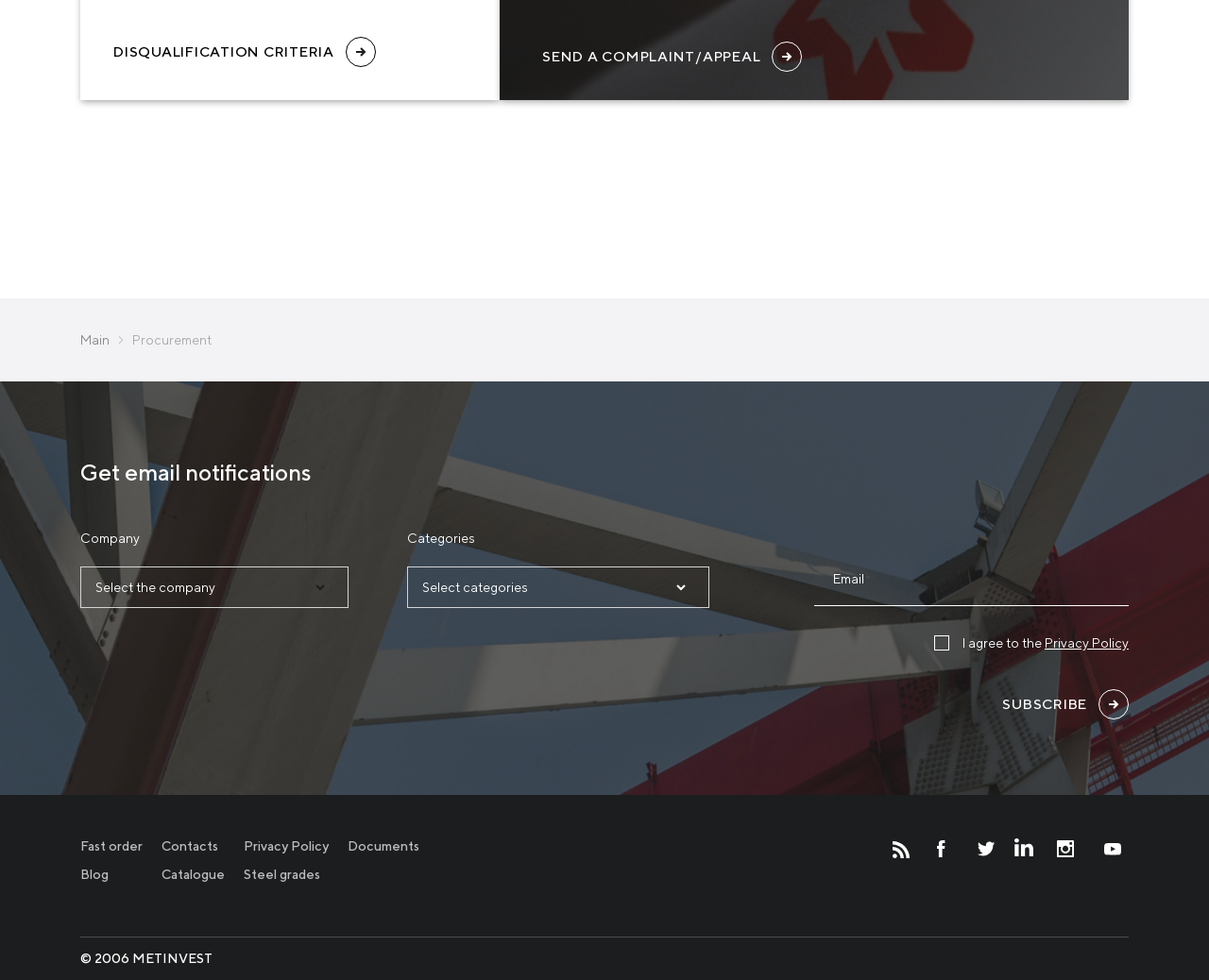Indicate the bounding box coordinates of the clickable region to achieve the following instruction: "Subscribe to email notifications."

[0.829, 0.703, 0.934, 0.734]